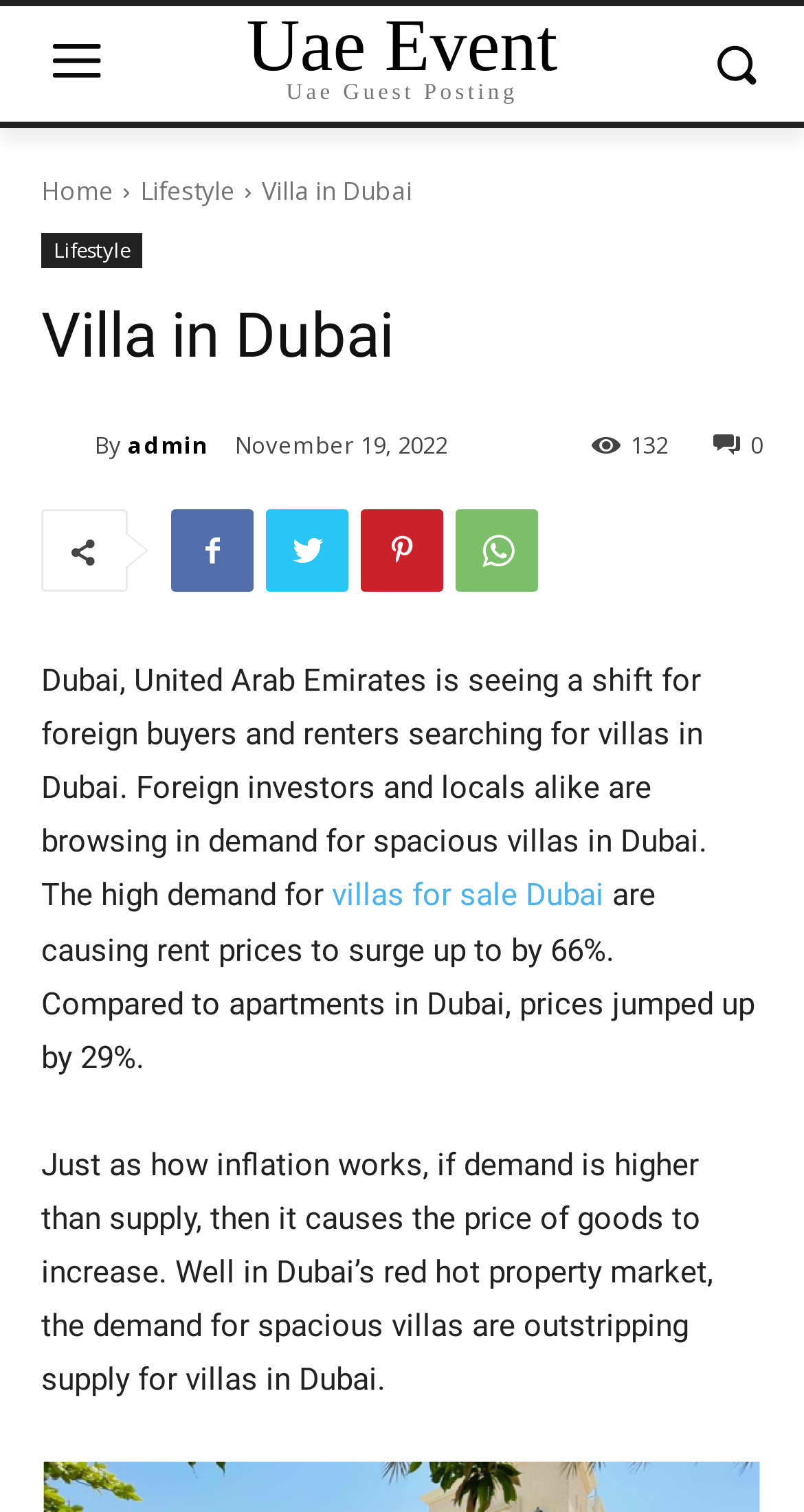Reply to the question below using a single word or brief phrase:
What is the current trend in Dubai's property market?

High demand for villas